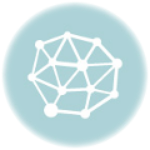Elaborate on the various elements present in the image.

This image features a stylized graphic representing interconnected nodes, resembling a network or a web. The design is minimalistic, showcasing white lines that form a geometric structure against a soft blue circular background. This visual element is often used to symbolize connectivity, community, and collaboration, making it suitable for educational or informational contexts, such as scholarship programs or academic organizations. The graphic may convey themes of support and togetherness within educational initiatives.